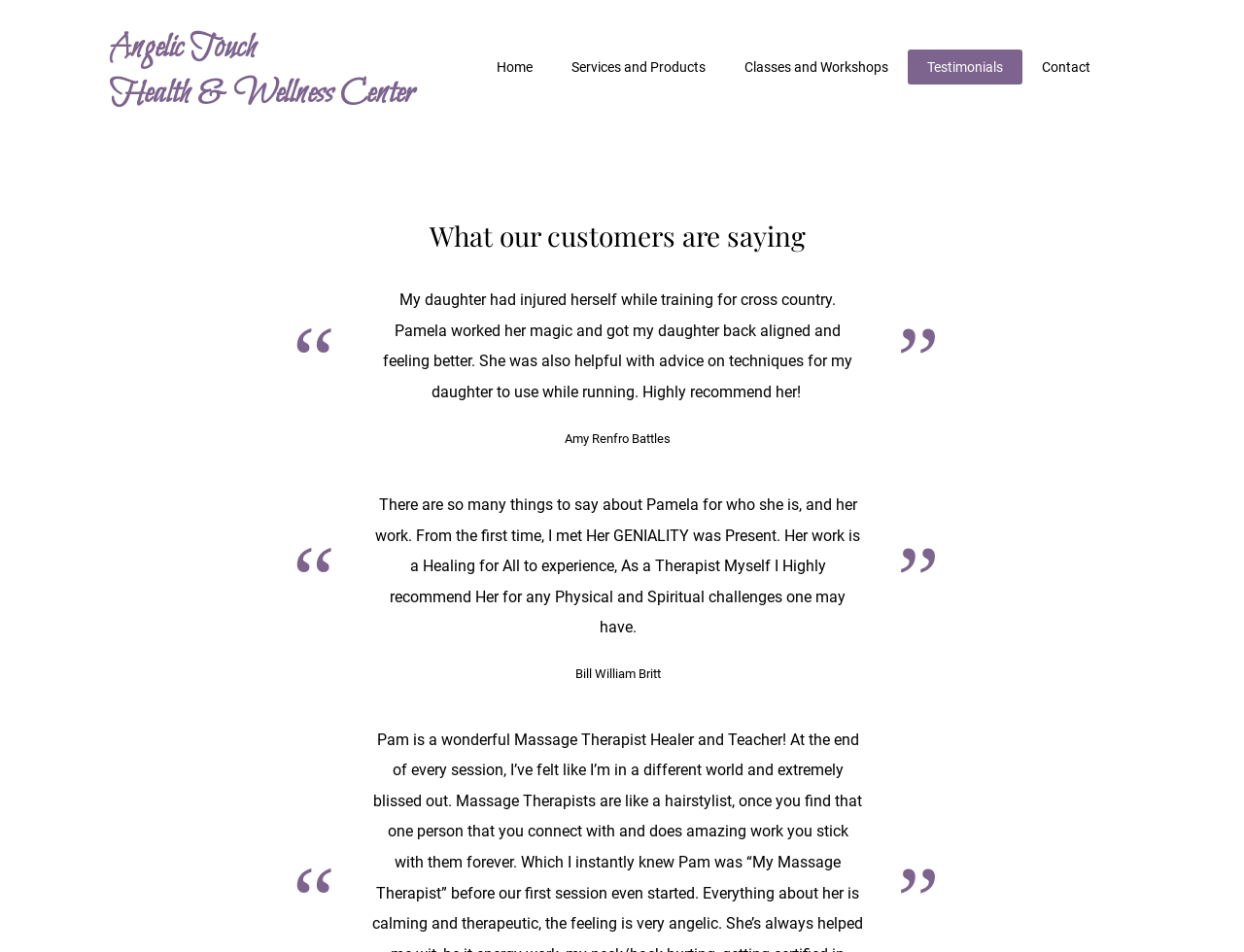Extract the bounding box of the UI element described as: "Services and Products".

[0.444, 0.052, 0.583, 0.089]